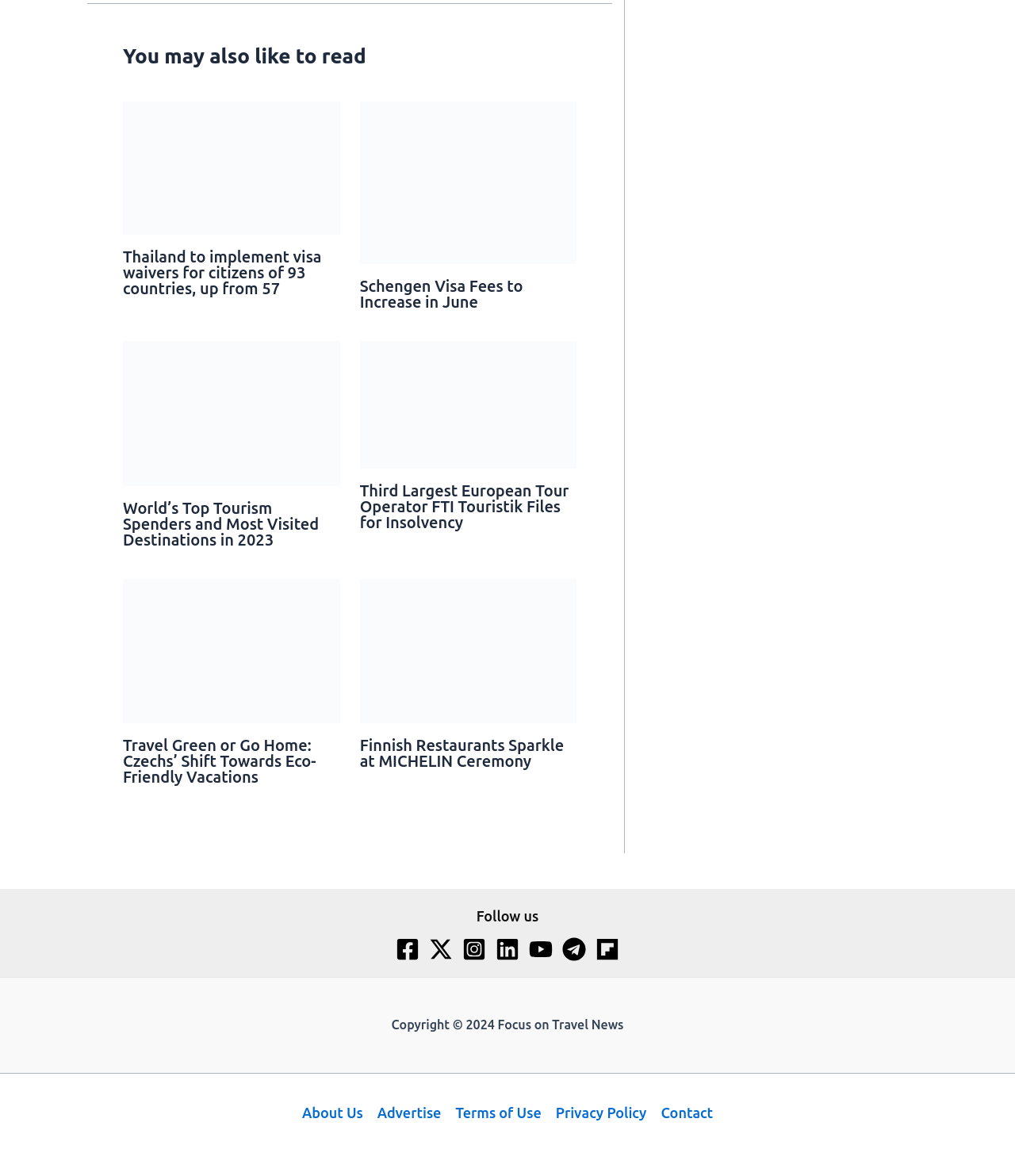Identify the bounding box coordinates of the HTML element based on this description: "Terms of Use".

[0.442, 0.937, 0.54, 0.957]